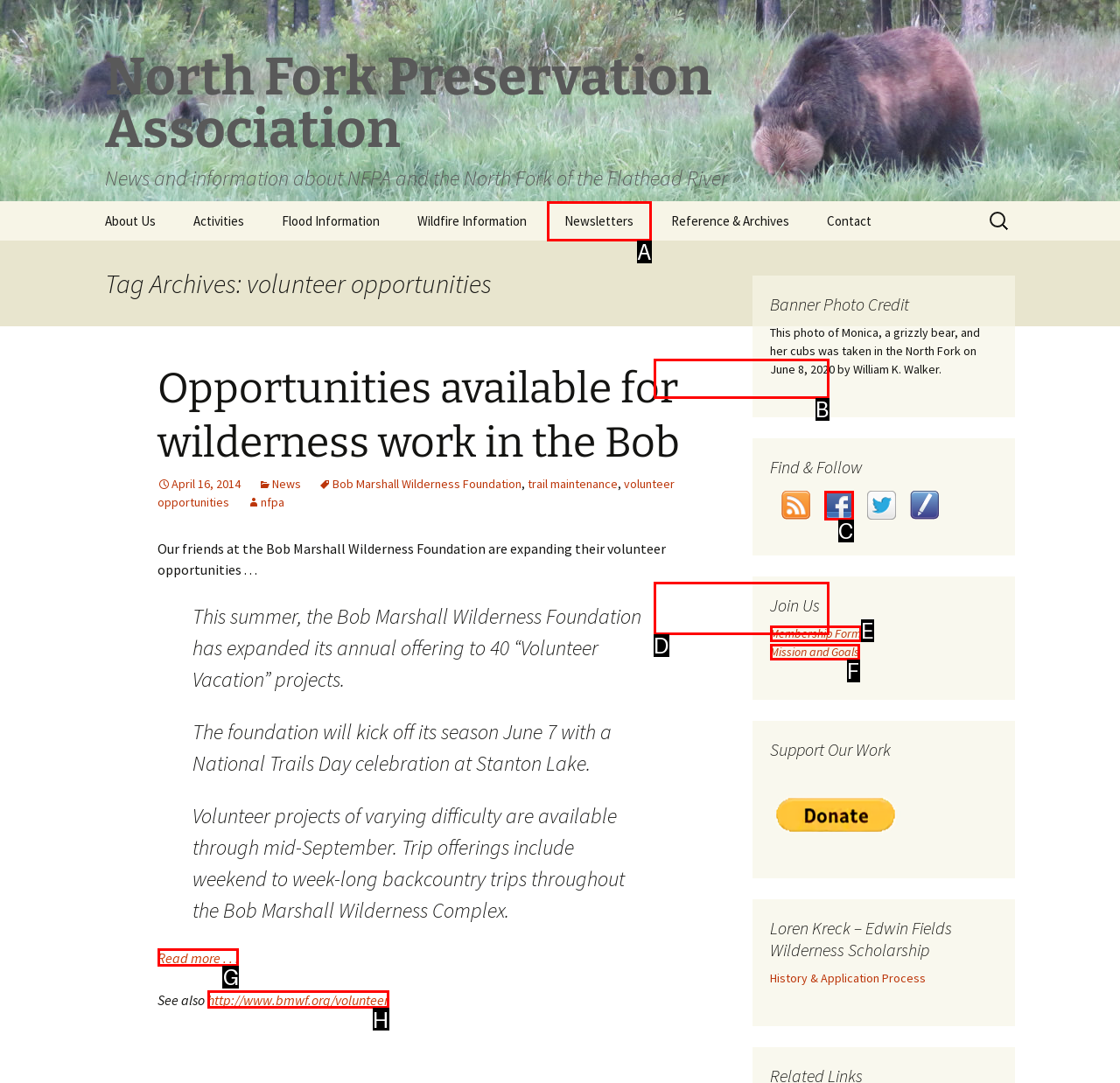Choose the HTML element you need to click to achieve the following task: Read more about wilderness work in the Bob
Respond with the letter of the selected option from the given choices directly.

G